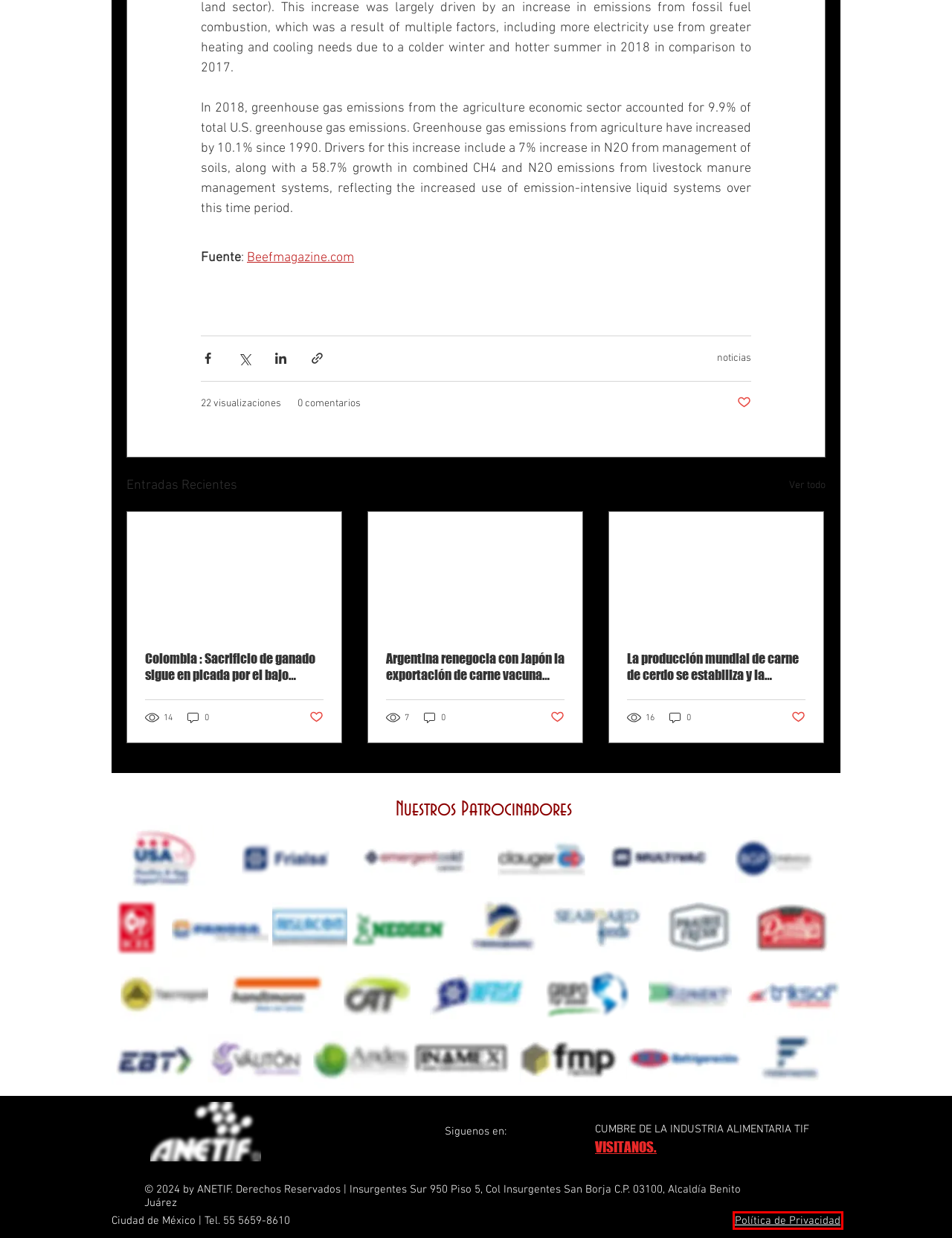You are given a screenshot of a webpage with a red rectangle bounding box around an element. Choose the best webpage description that matches the page after clicking the element in the bounding box. Here are the candidates:
A. La producción mundial de carne de cerdo se estabiliza y la industria vuelve a ser rentable.
B. Colombia : Sacrificio de ganado sigue en picada por el bajo consumo en una economía golpeada
C. Argentina renegocia con Japón la exportación de carne vacuna como libre de aftosa con vacunación.
D. Aviso de Privacidad | Misitio
E. Cumbre de la Industria Alimentaria TIF 2019
F. Inicio | Misitio
G. ANETIF
H. Socios ANETIF | Misitio

D